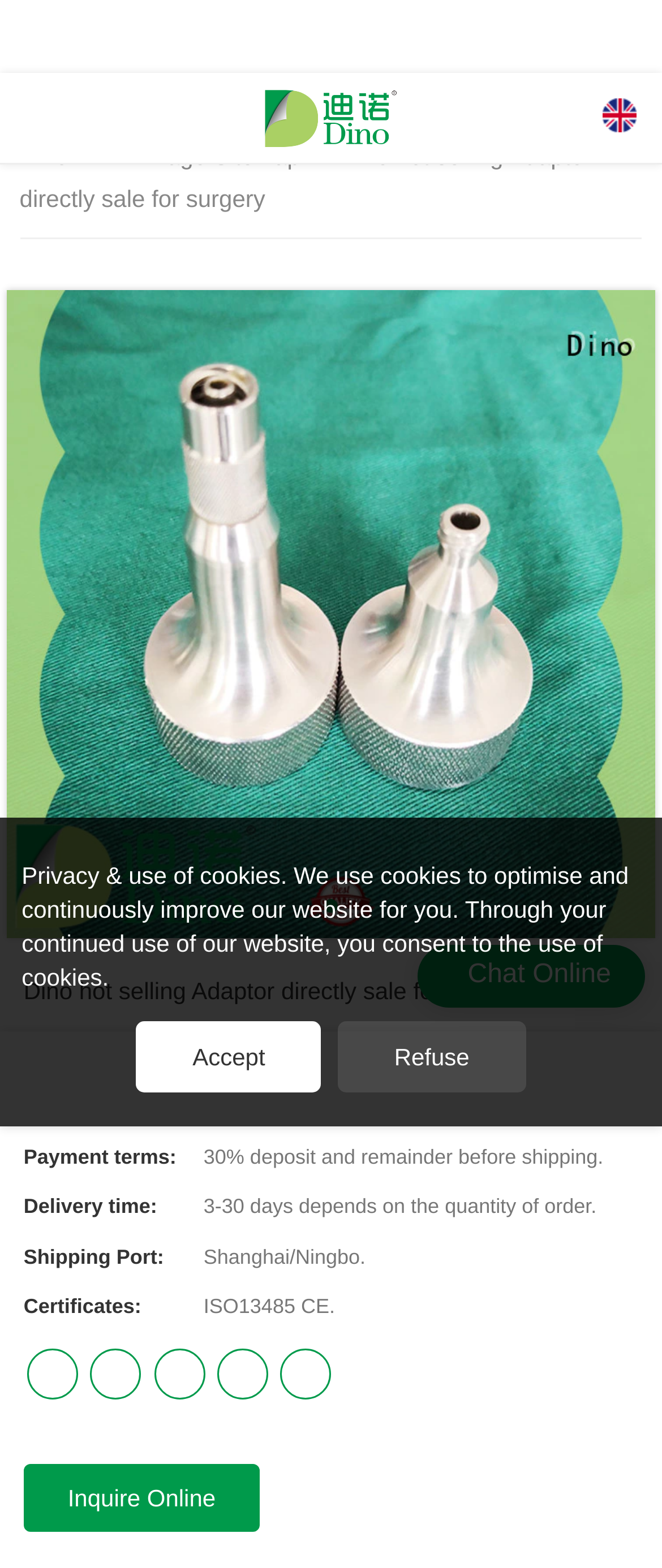Based on the element description Inquire Online, identify the bounding box coordinates for the UI element. The coordinates should be in the format (top-left x, top-left y, bottom-right x, bottom-right y) and within the 0 to 1 range.

[0.036, 0.933, 0.392, 0.977]